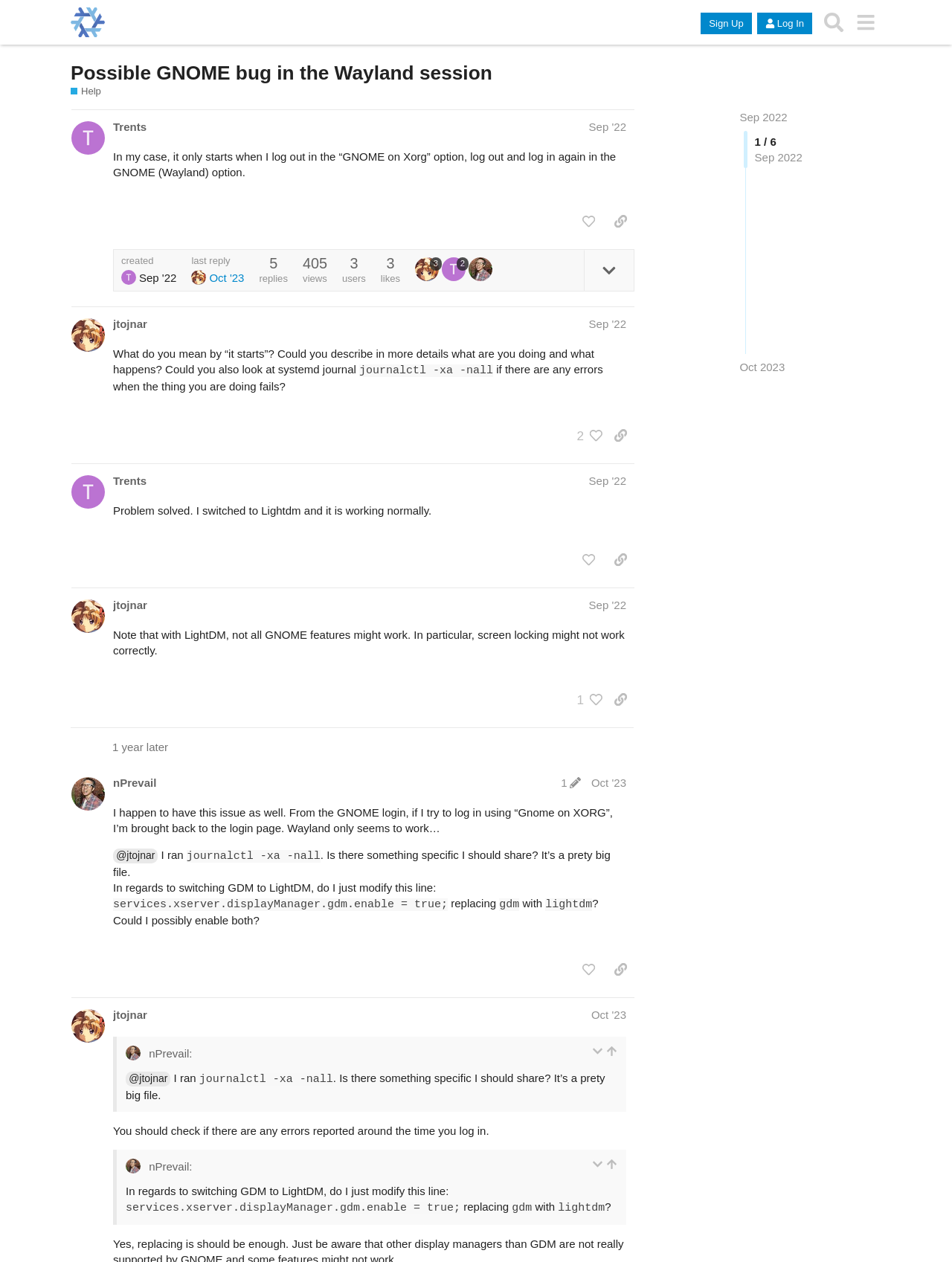Find the bounding box coordinates for the area that must be clicked to perform this action: "Click the 'Sign Up' button".

[0.736, 0.01, 0.79, 0.027]